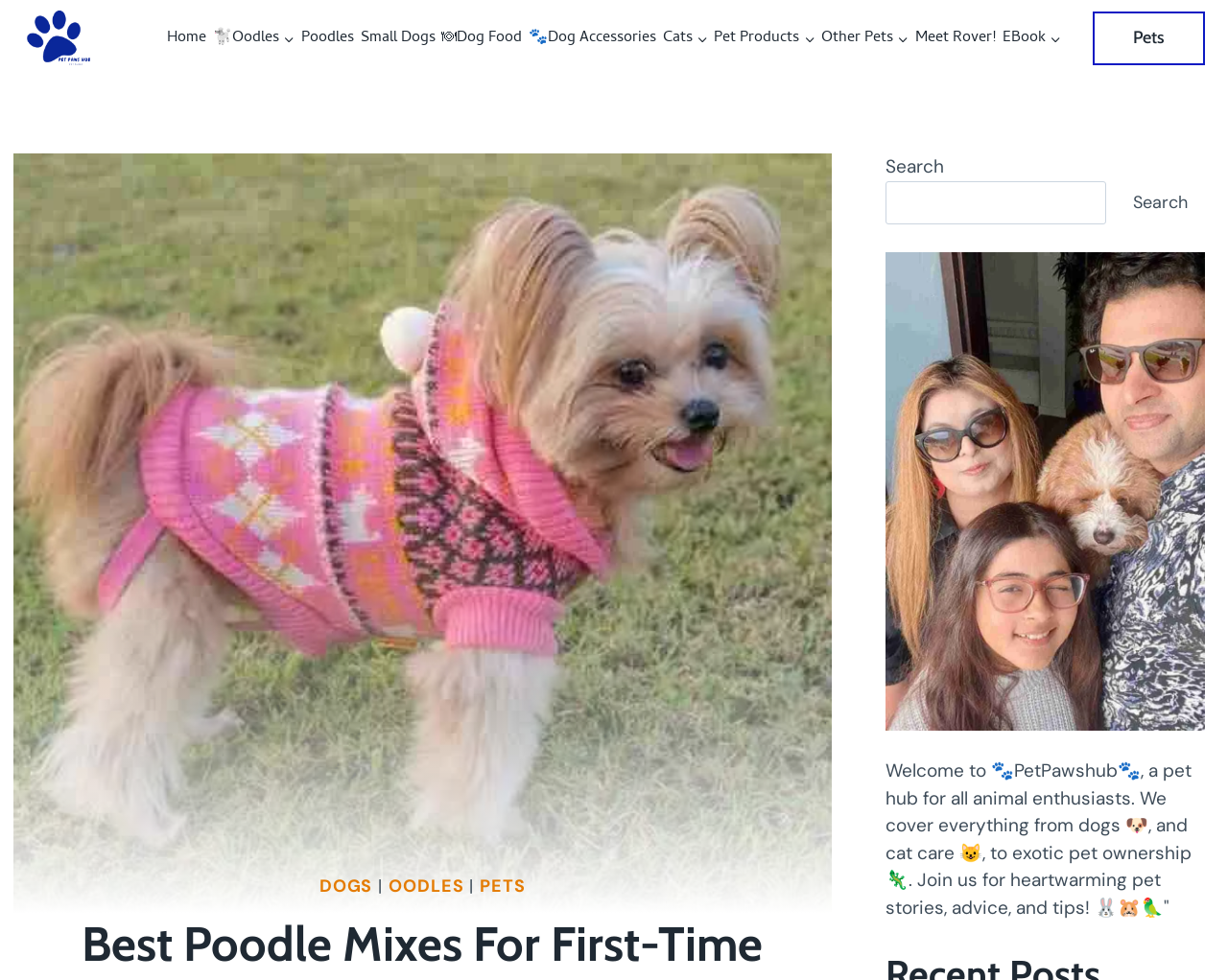Identify the bounding box of the UI element described as follows: "Meet Rover!". Provide the coordinates as four float numbers in the range of 0 to 1 [left, top, right, bottom].

[0.743, 0.017, 0.814, 0.061]